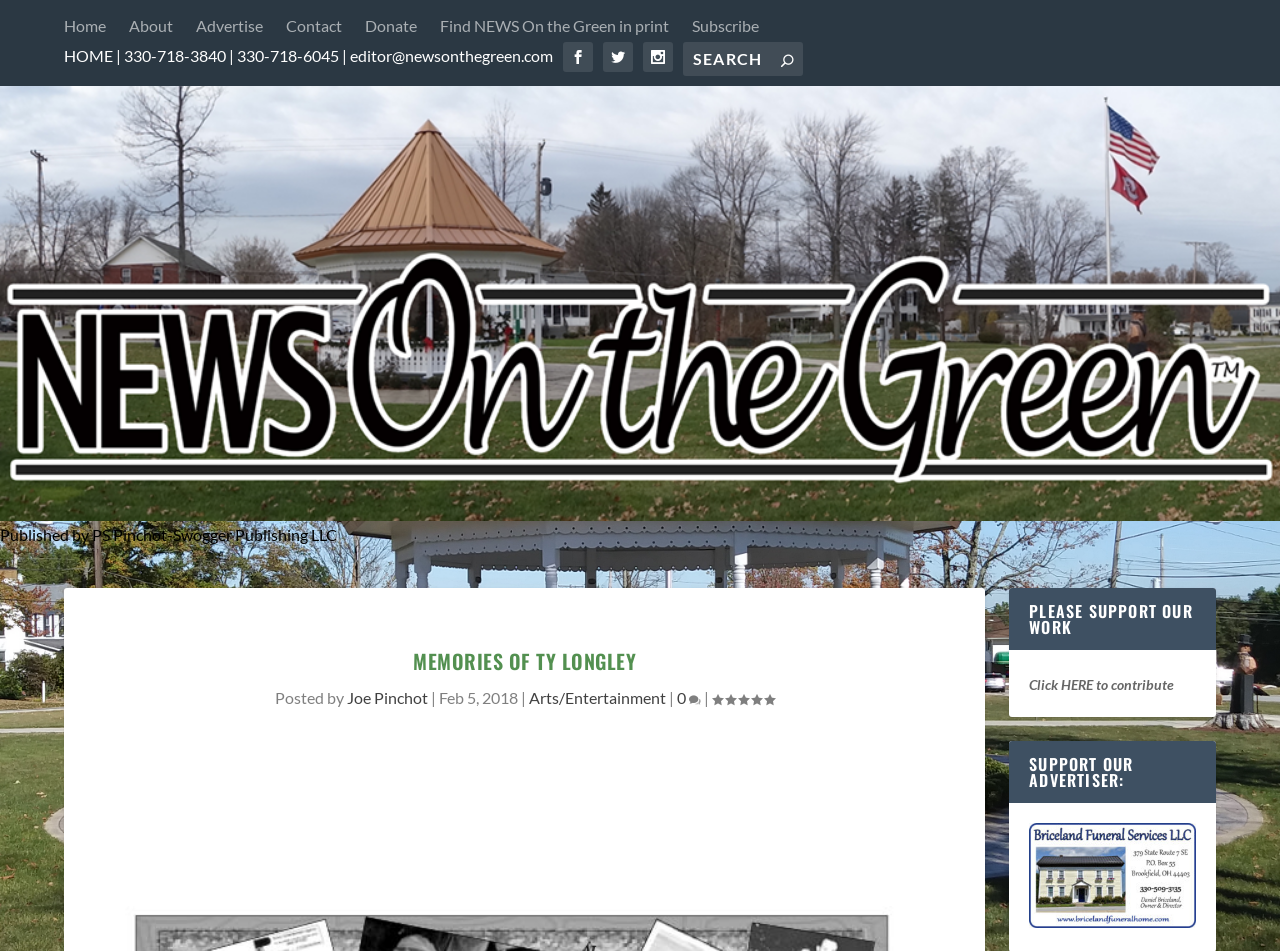Please extract the webpage's main title and generate its text content.

MEMORIES OF TY LONGLEY